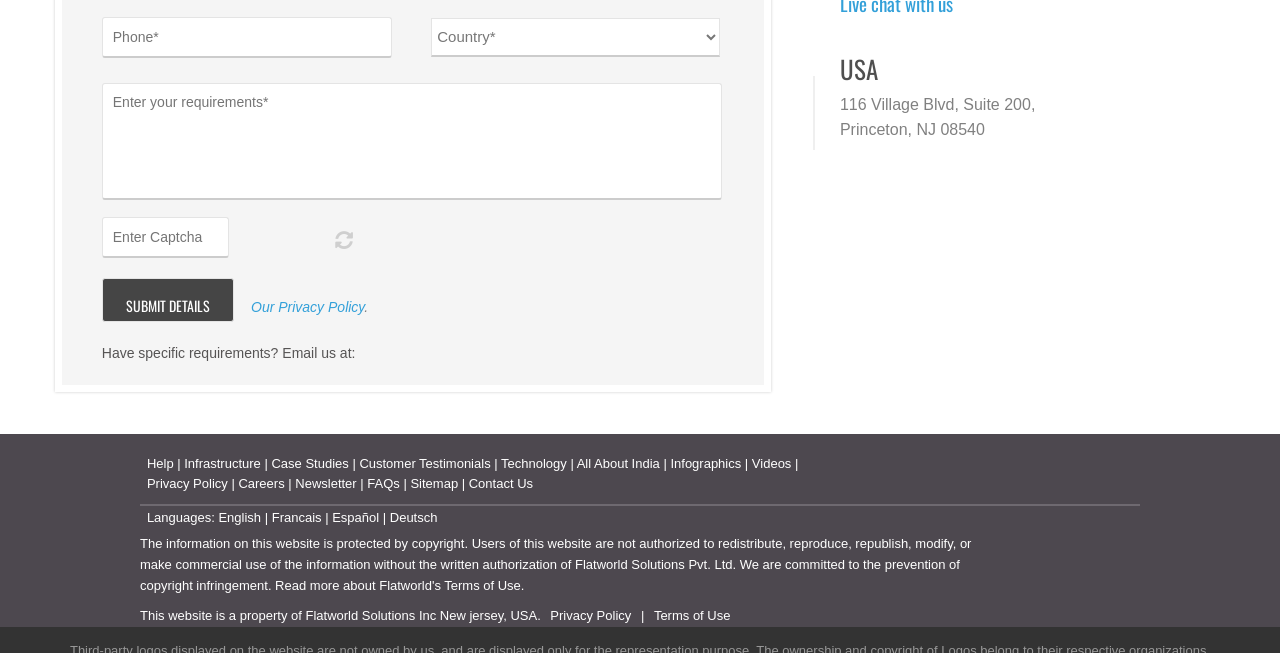Identify the bounding box coordinates for the UI element mentioned here: "Privacy Policy". Provide the coordinates as four float values between 0 and 1, i.e., [left, top, right, bottom].

[0.425, 0.9, 0.498, 0.923]